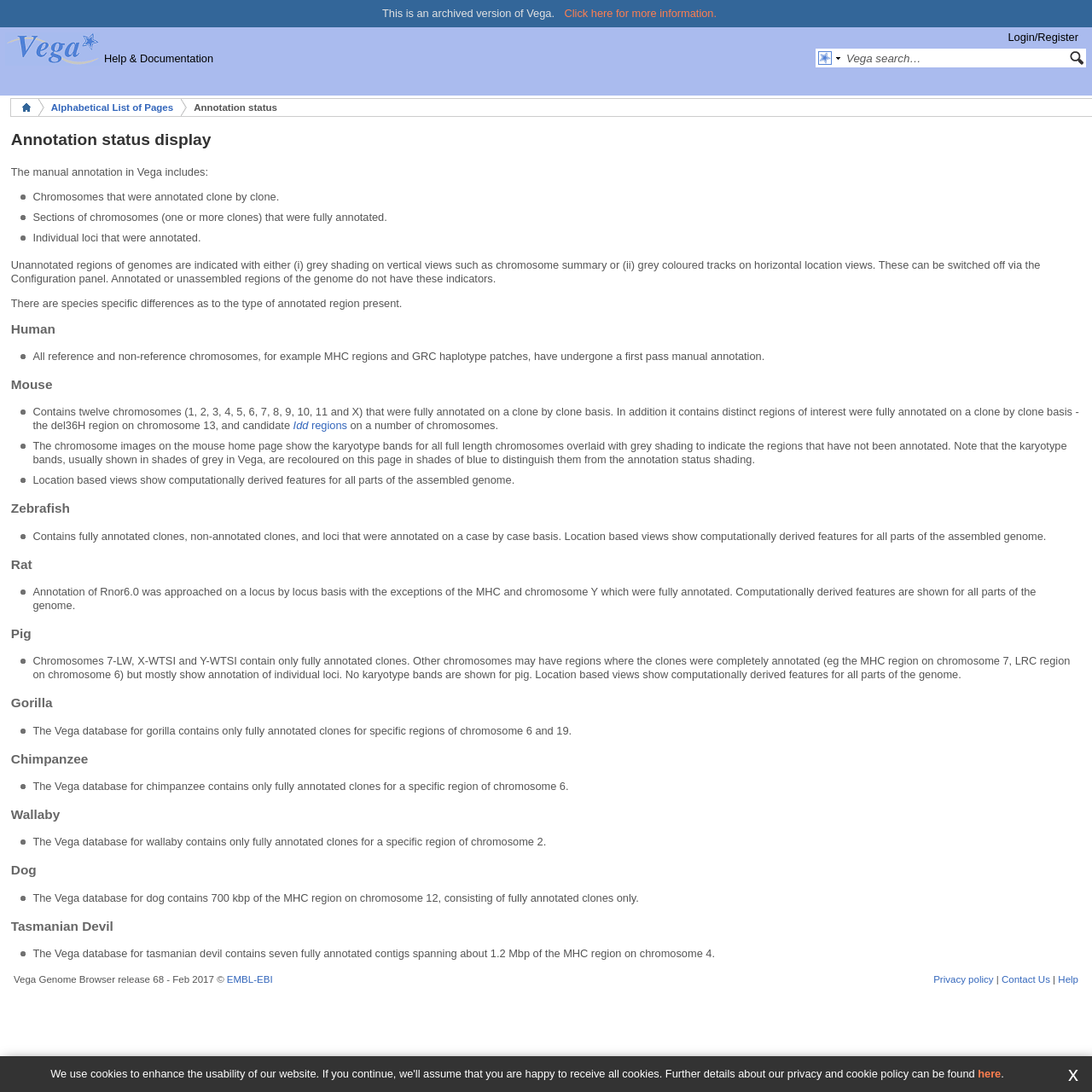Identify the bounding box of the UI component described as: "value="Vega search…"".

[0.775, 0.047, 0.975, 0.059]